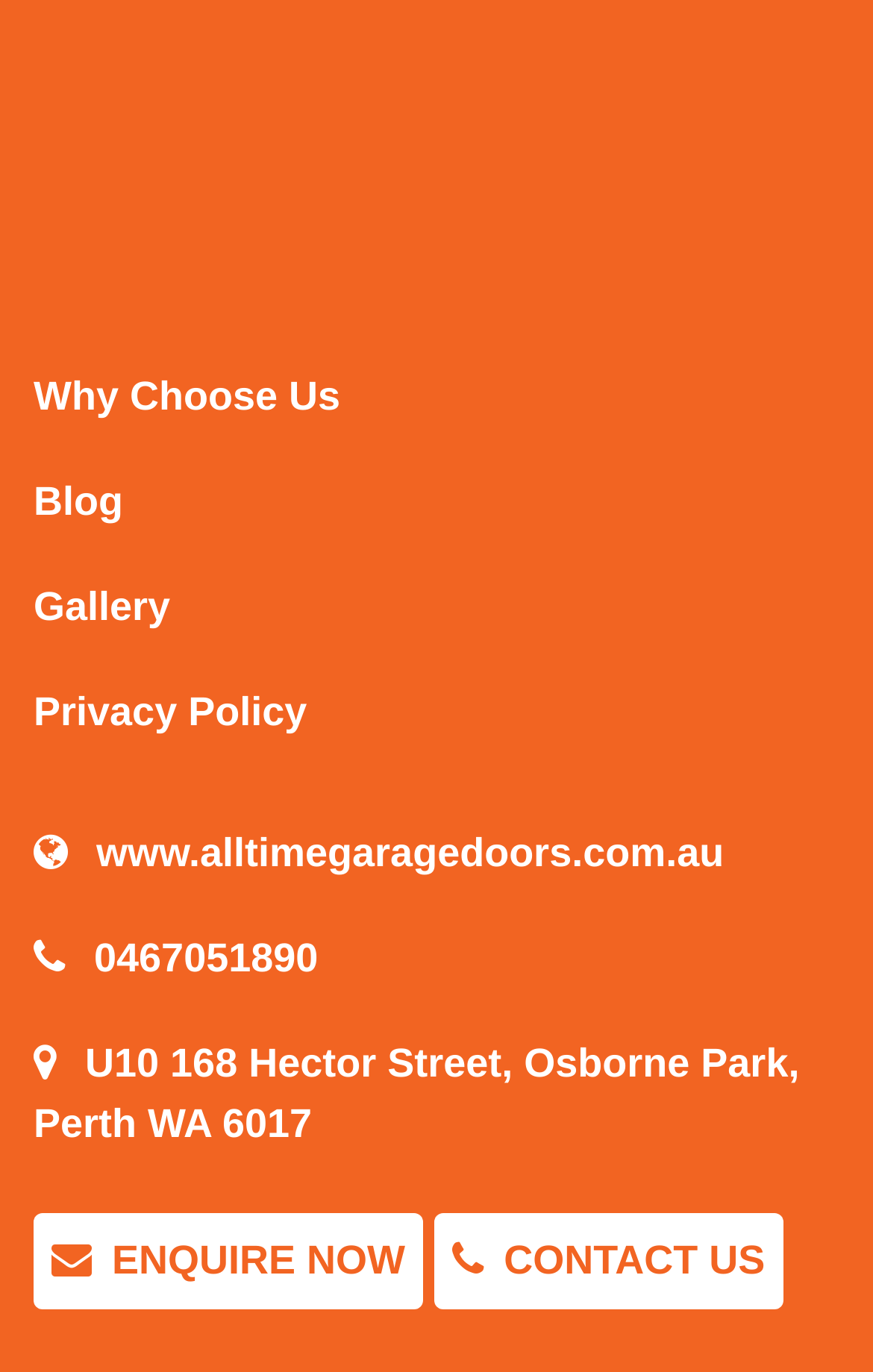What is the website's domain name?
Refer to the image and provide a concise answer in one word or phrase.

www.alltimegaragedoors.com.au